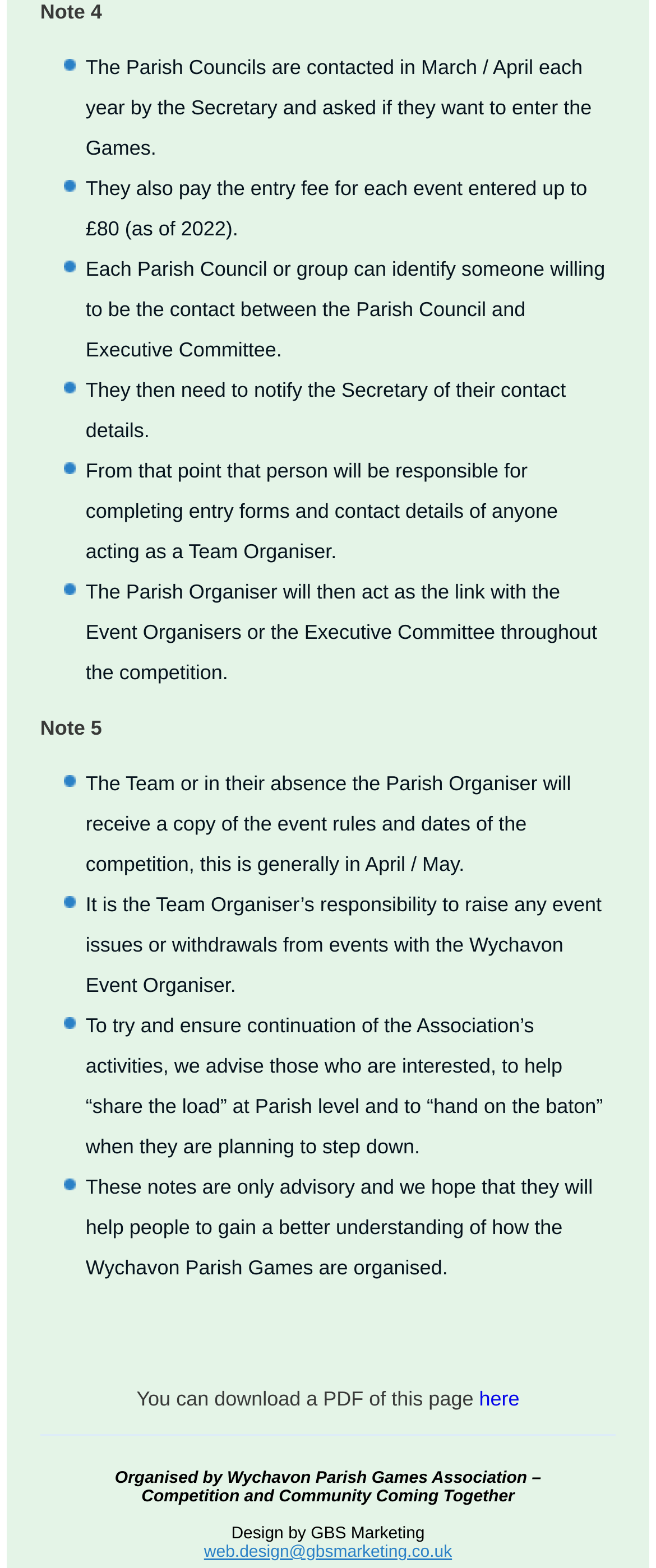Examine the image carefully and respond to the question with a detailed answer: 
What is the maximum entry fee paid by Parish Councils?

According to the webpage, the Parish Councils pay the entry fee for each event entered up to £80, as mentioned in the sentence 'They also pay the entry fee for each event entered up to £80 (as of 2022).'